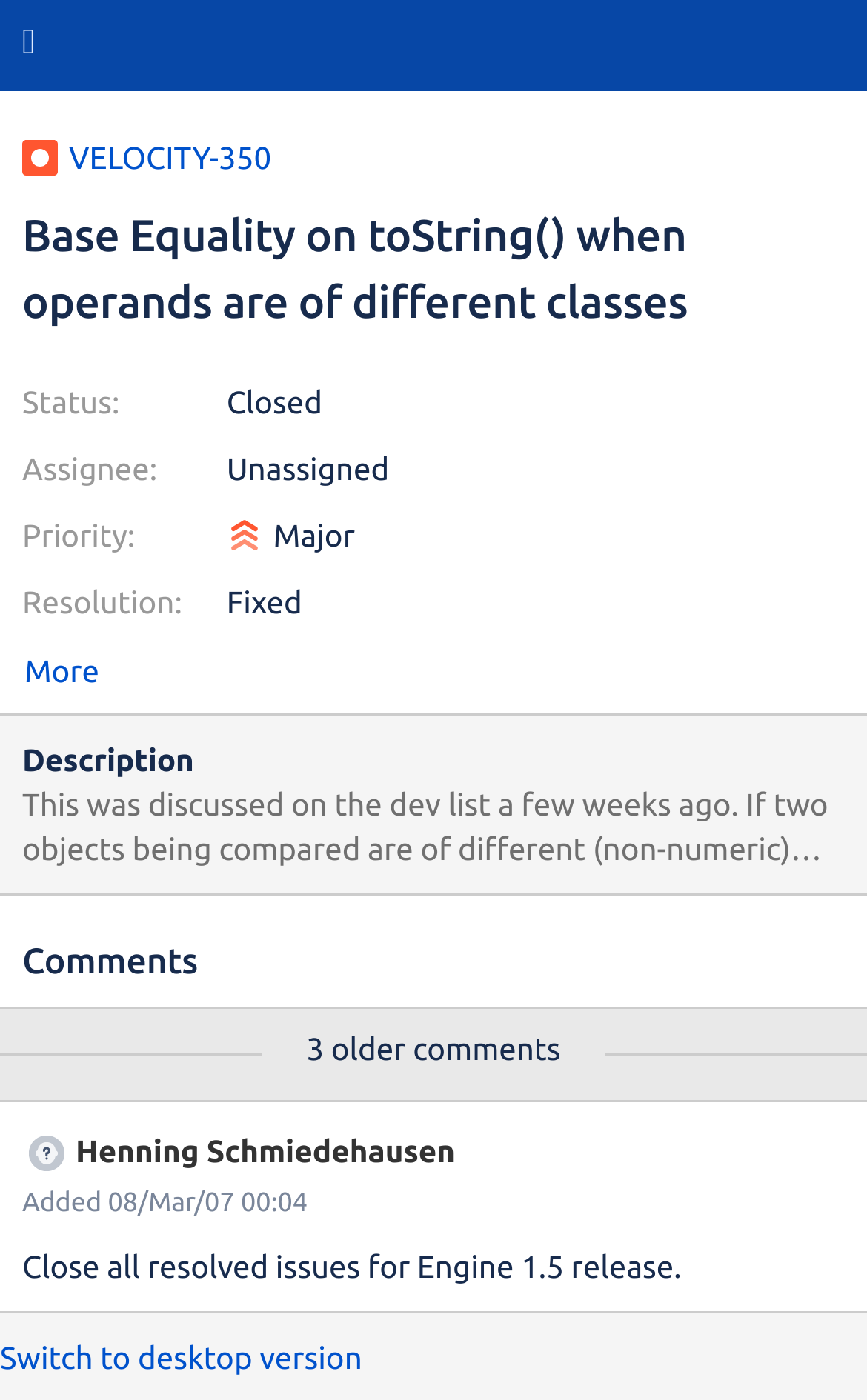How many older comments are there?
Answer the question in as much detail as possible.

I counted the number of older comments by looking at the text '3 older comments' on the webpage.